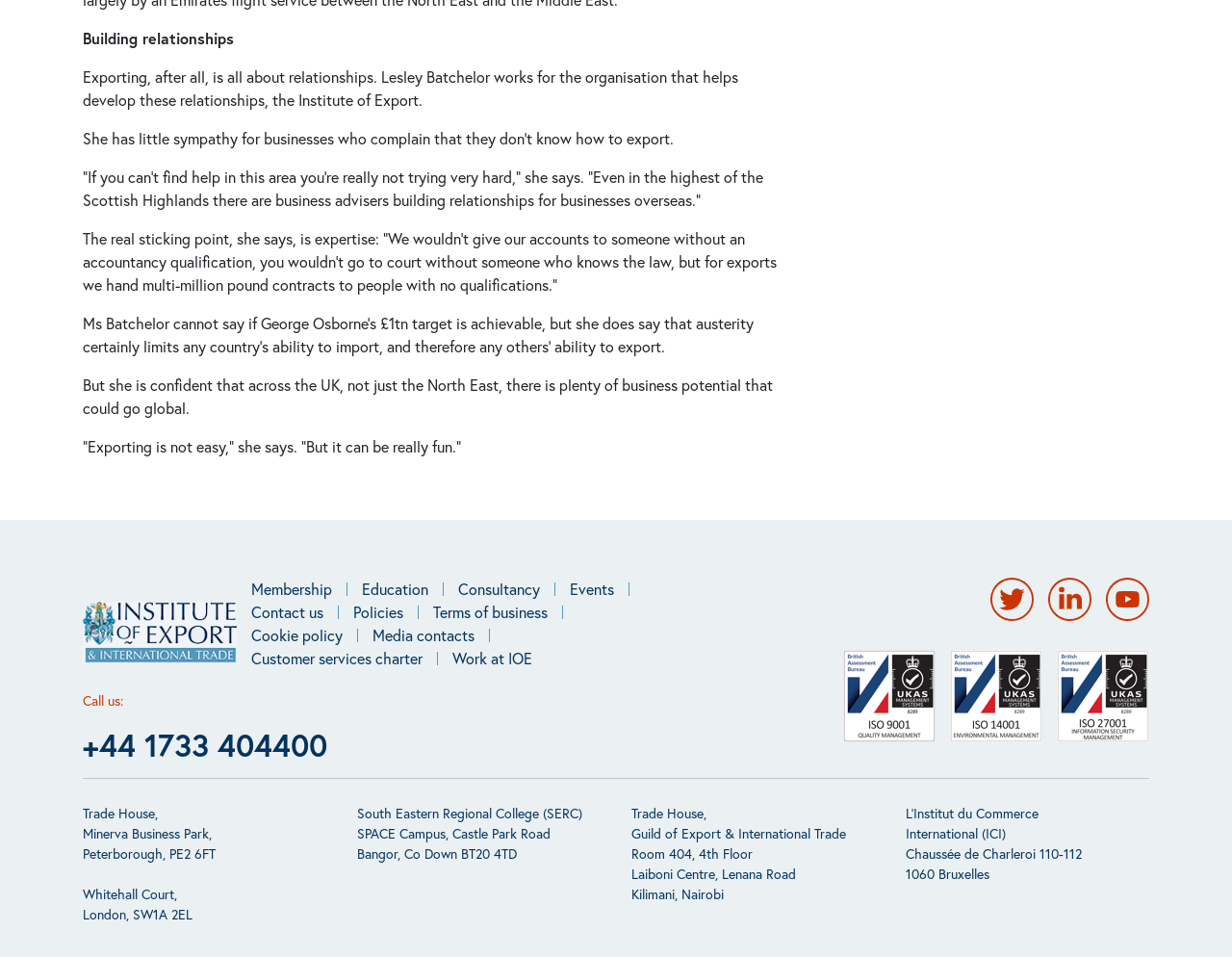Based on what you see in the screenshot, provide a thorough answer to this question: What is the qualification required for exporting?

The answer can be inferred from the quote by Lesley Batchelor, where she compares exporting to other professions that require qualifications, such as accountancy and law.